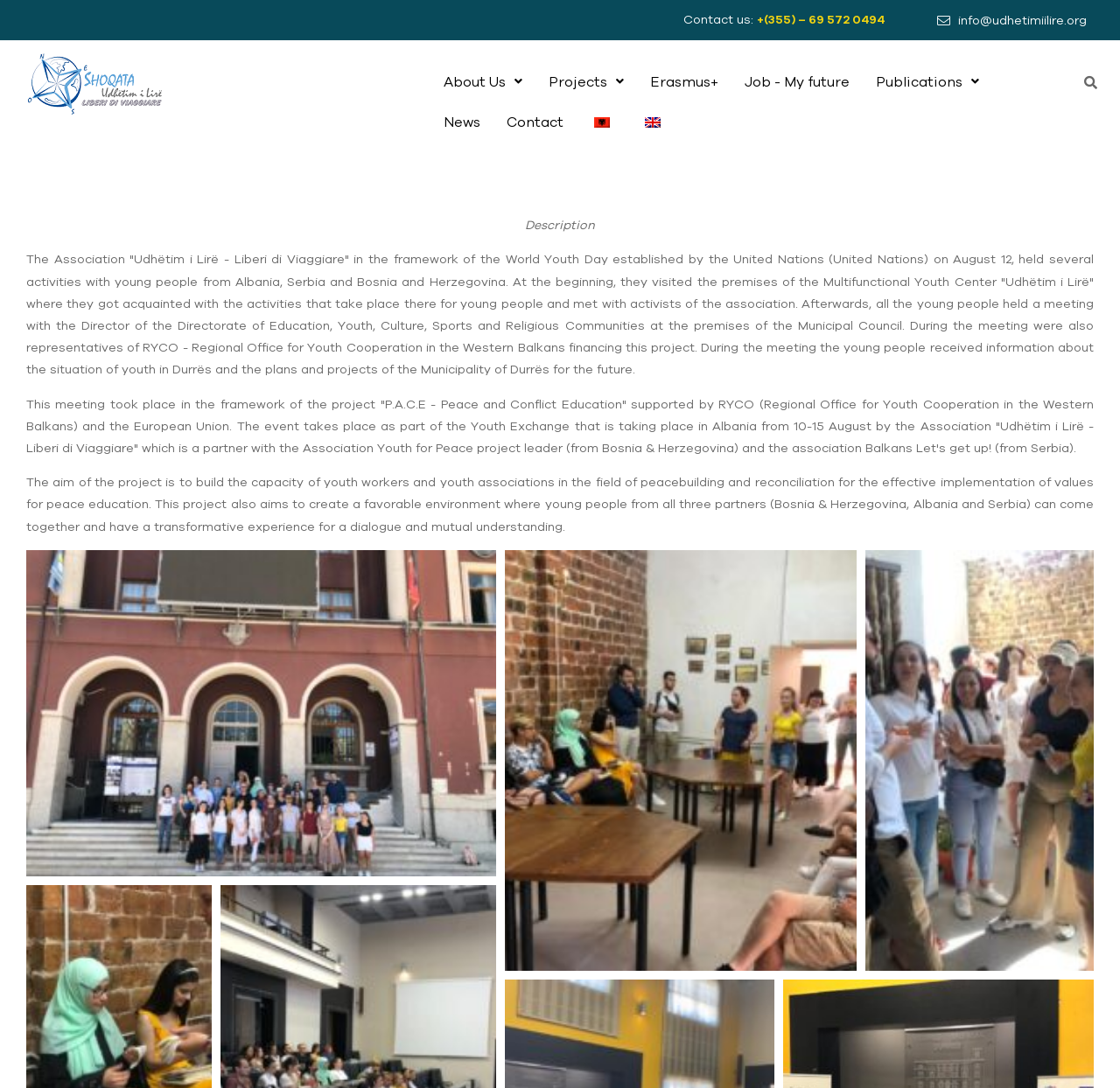Determine the bounding box coordinates of the region I should click to achieve the following instruction: "Search for something". Ensure the bounding box coordinates are four float numbers between 0 and 1, i.e., [left, top, right, bottom].

[0.944, 0.062, 0.977, 0.09]